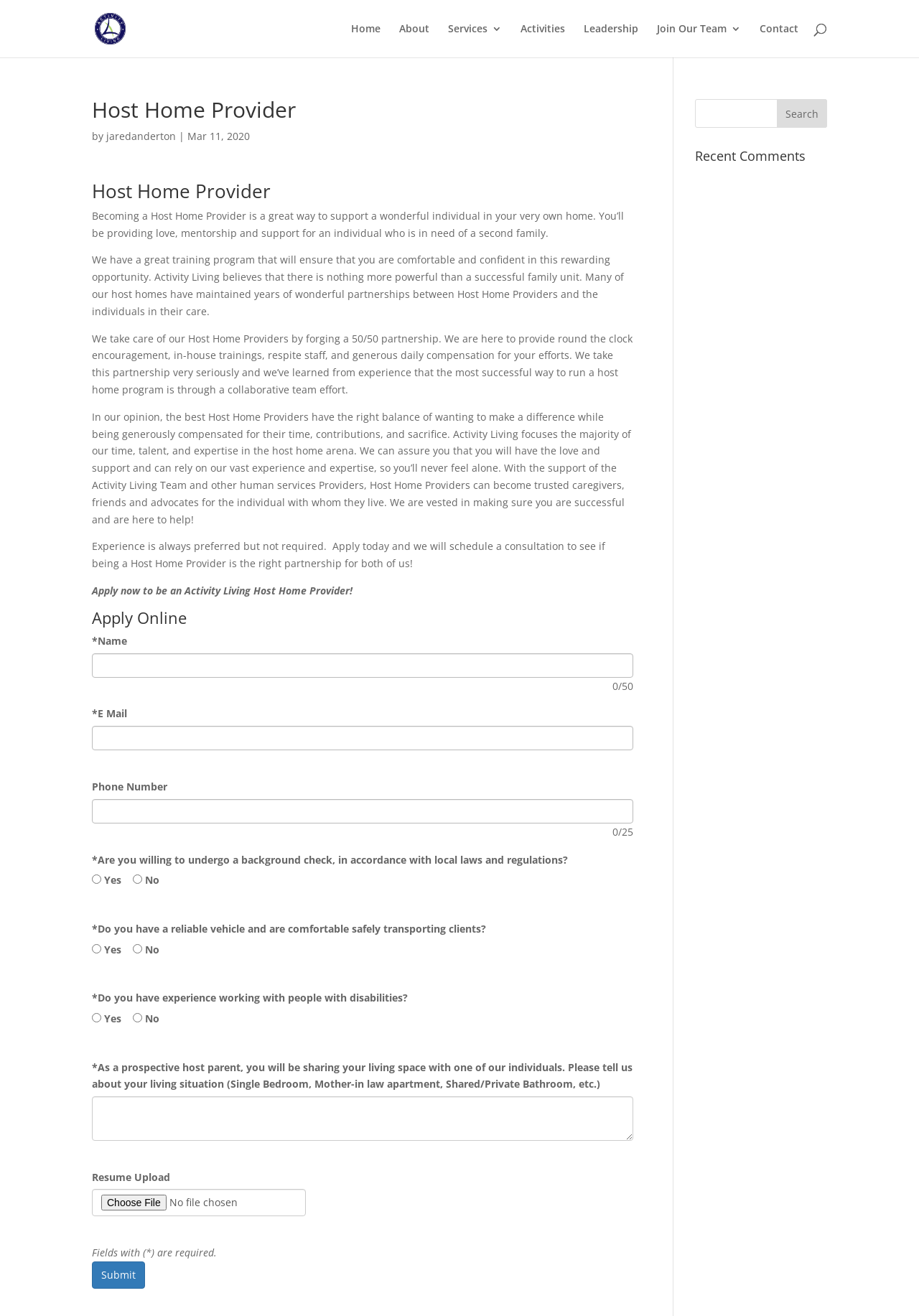Could you indicate the bounding box coordinates of the region to click in order to complete this instruction: "Enter your name".

[0.1, 0.496, 0.689, 0.515]